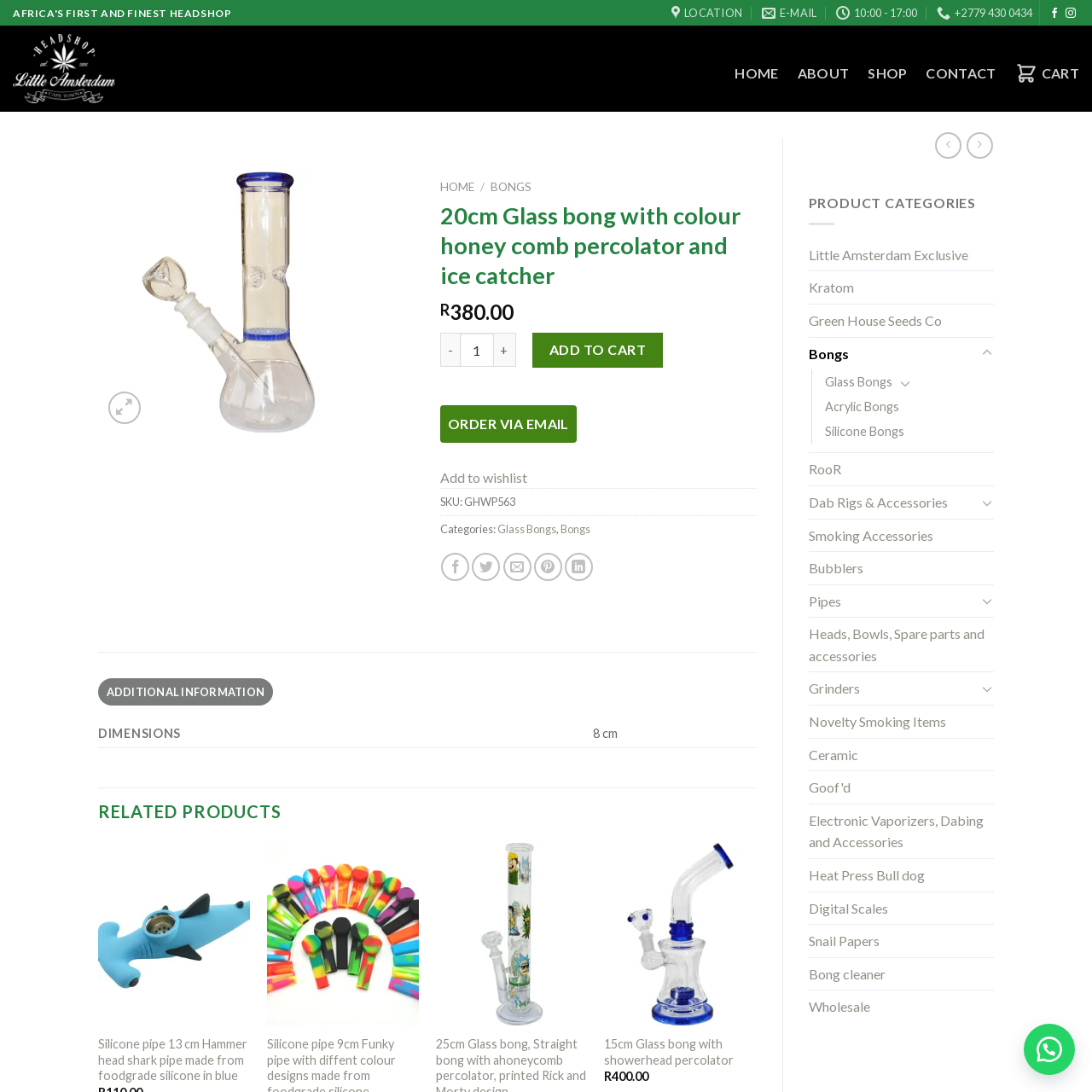Using the webpage screenshot, find the UI element described by Dab Rigs & Accessories. Provide the bounding box coordinates in the format (top-left x, top-left y, bottom-right x, bottom-right y), ensuring all values are floating point numbers between 0 and 1.

[0.74, 0.445, 0.894, 0.475]